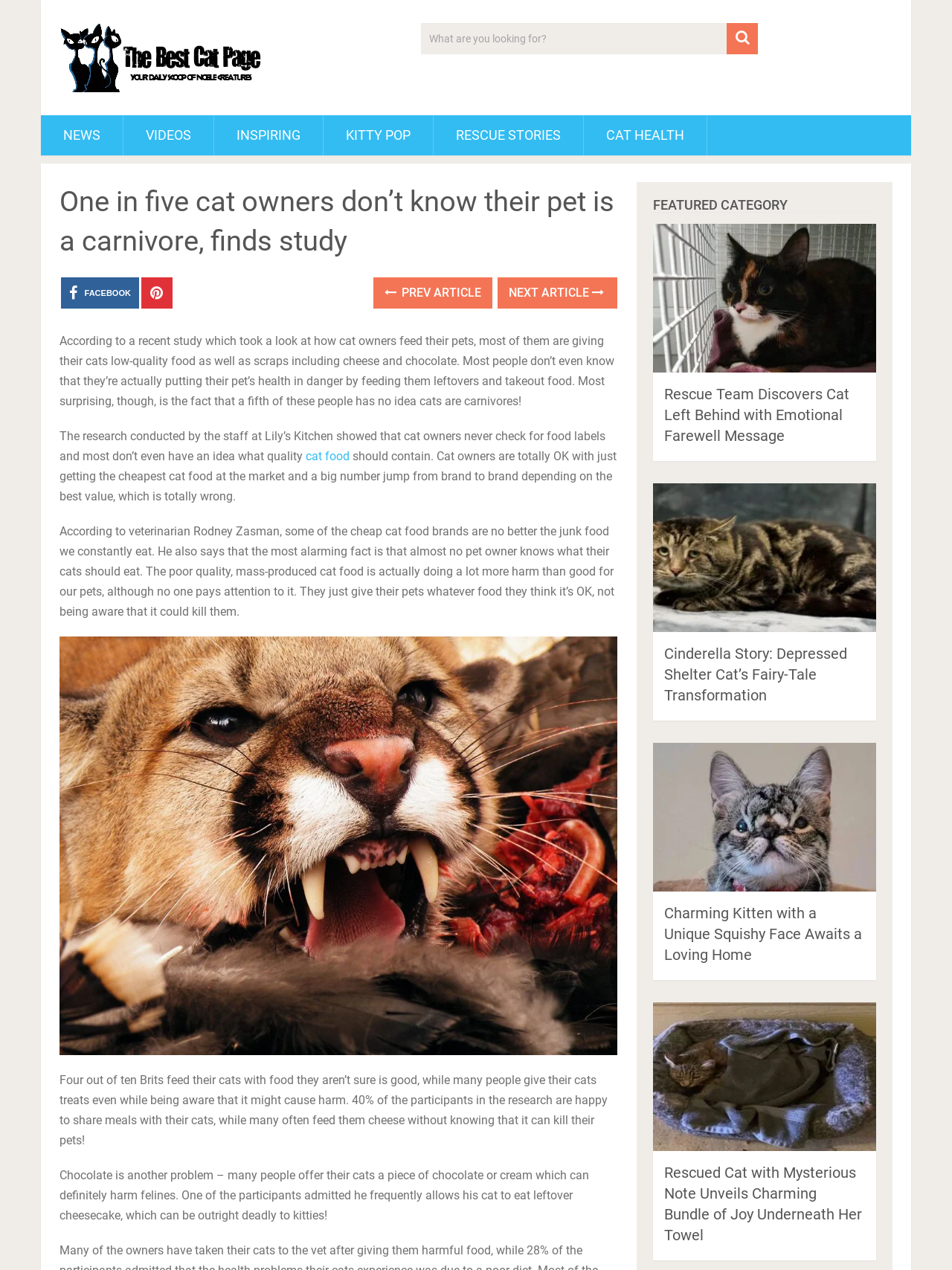Determine the bounding box coordinates of the region that needs to be clicked to achieve the task: "Read the story about Rescue Team Discovers Cat Left Behind".

[0.698, 0.303, 0.892, 0.35]